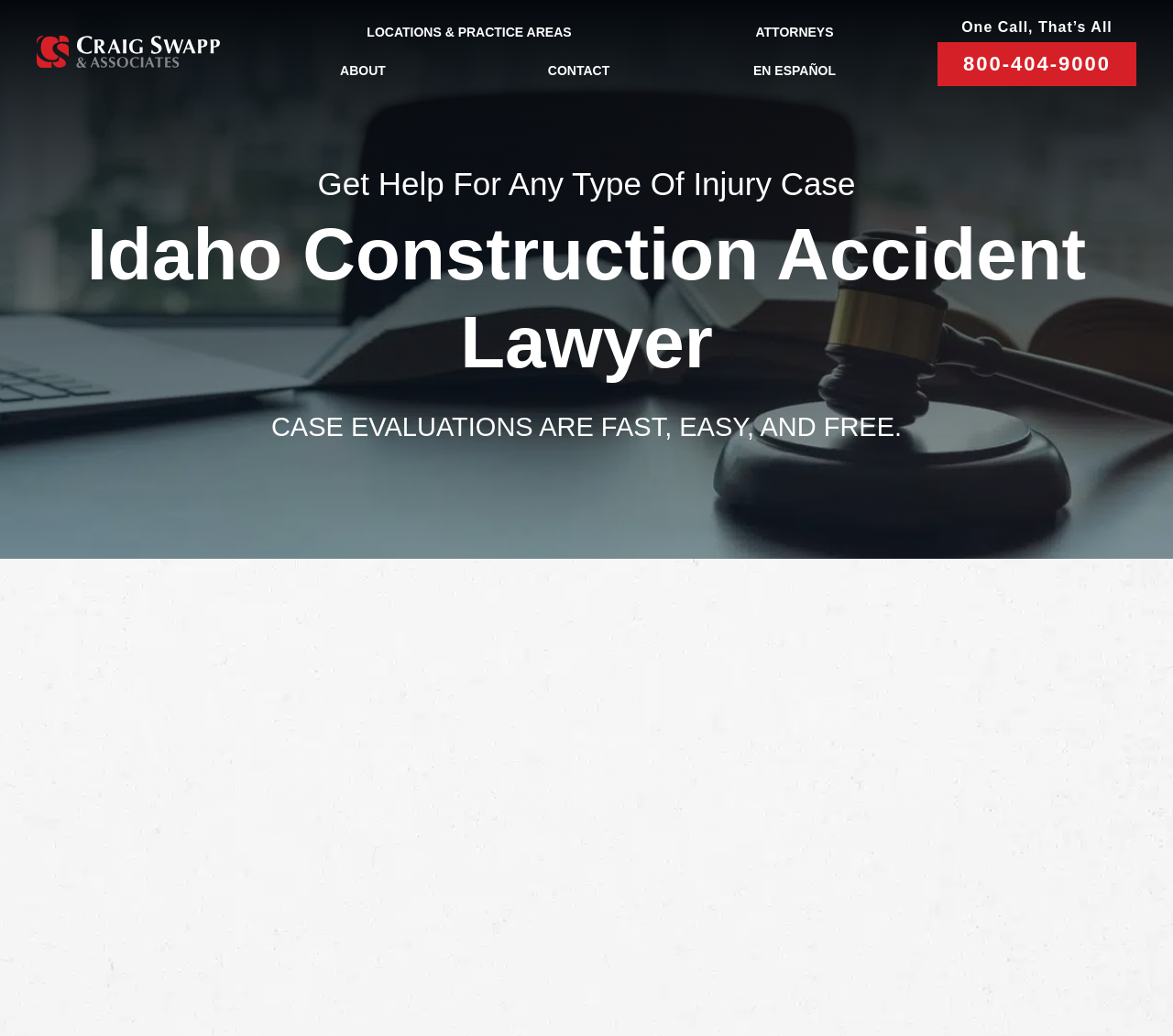Identify the bounding box coordinates for the element you need to click to achieve the following task: "Call the phone number". Provide the bounding box coordinates as four float numbers between 0 and 1, in the form [left, top, right, bottom].

[0.799, 0.041, 0.969, 0.084]